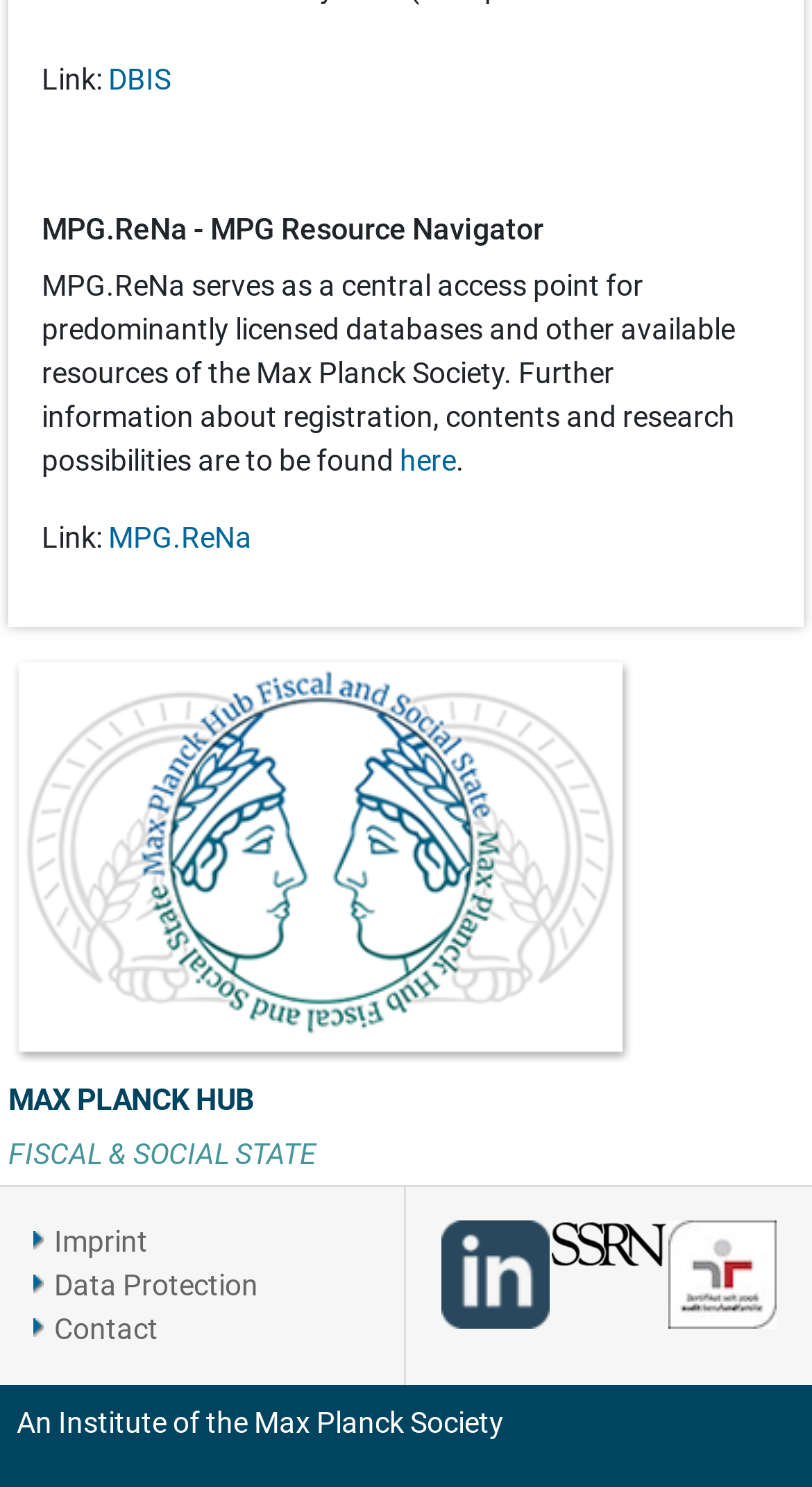Please locate the bounding box coordinates of the element that should be clicked to complete the given instruction: "Go to Imprint page".

[0.041, 0.821, 0.187, 0.849]